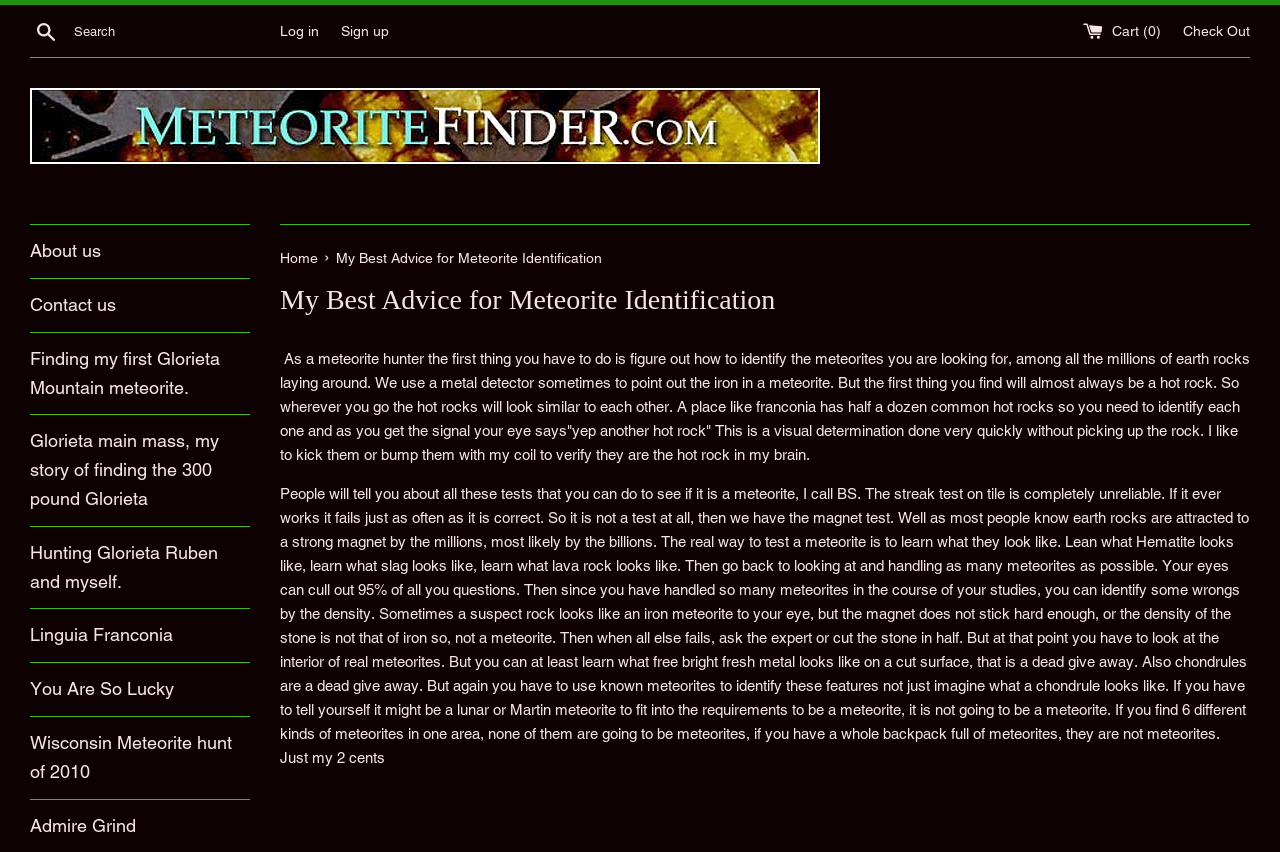Give the bounding box coordinates for the element described as: "parent_node: Next Log".

None